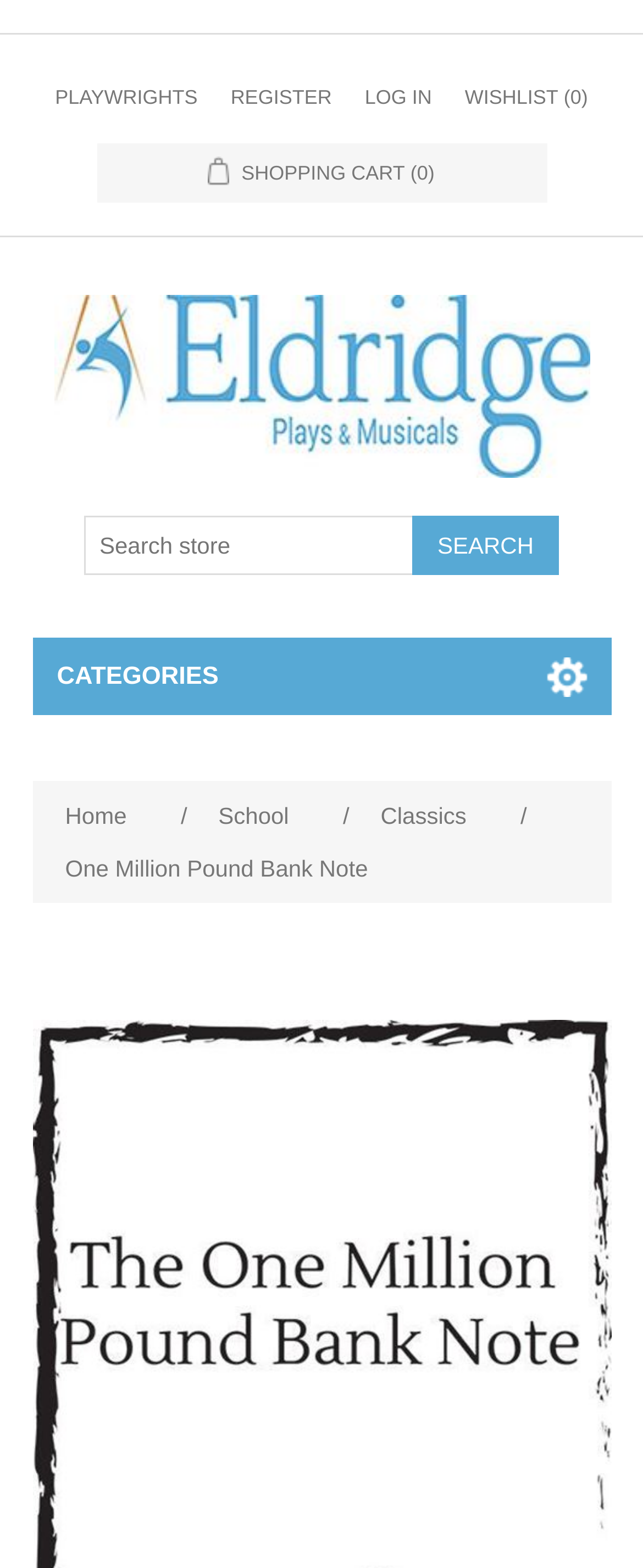Given the element description, predict the bounding box coordinates in the format (top-left x, top-left y, bottom-right x, bottom-right y), using floating point numbers between 0 and 1: name="q" placeholder="Search store"

[0.132, 0.329, 0.644, 0.367]